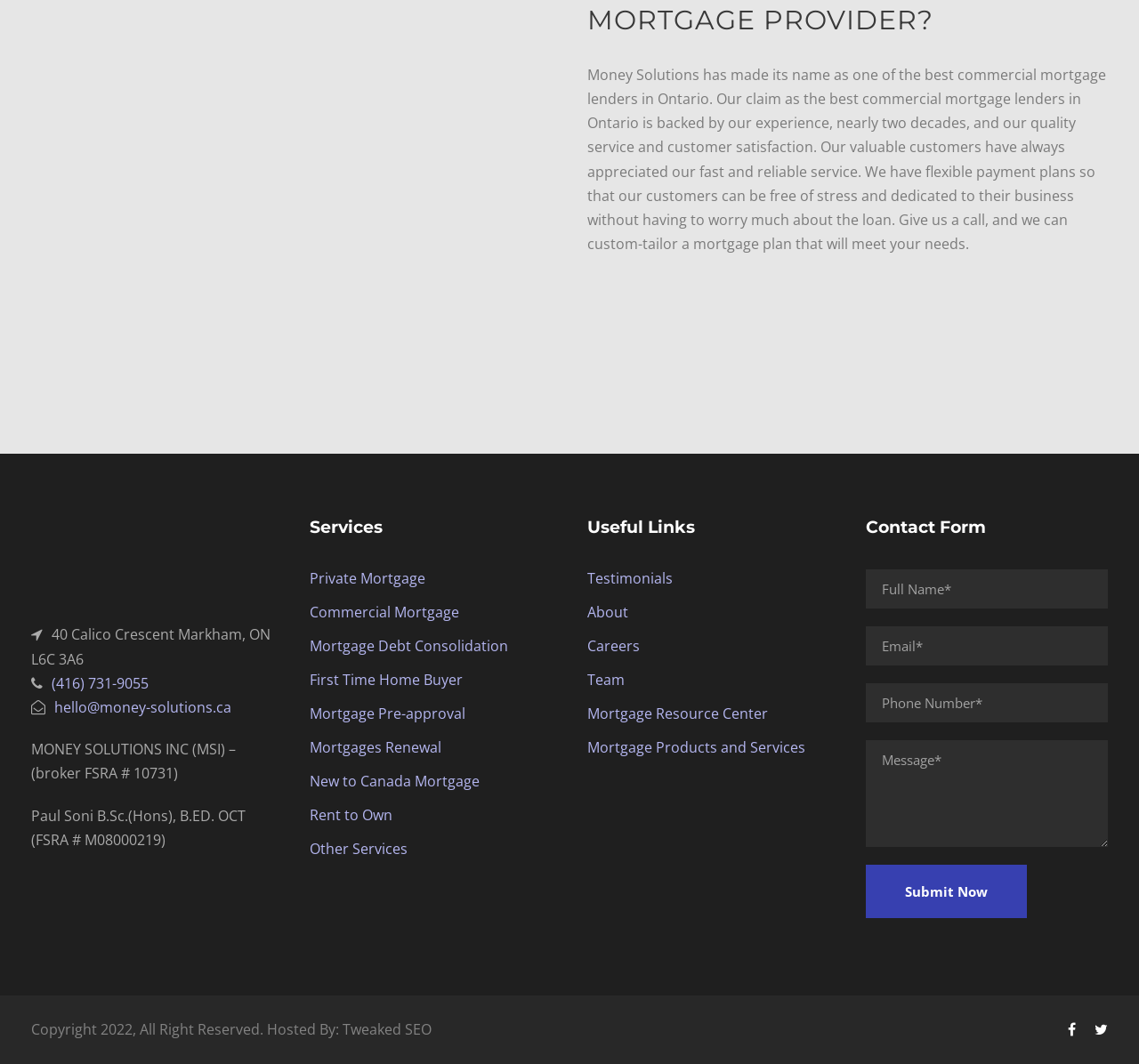Can you provide the bounding box coordinates for the element that should be clicked to implement the instruction: "Call the phone number"?

[0.045, 0.633, 0.13, 0.651]